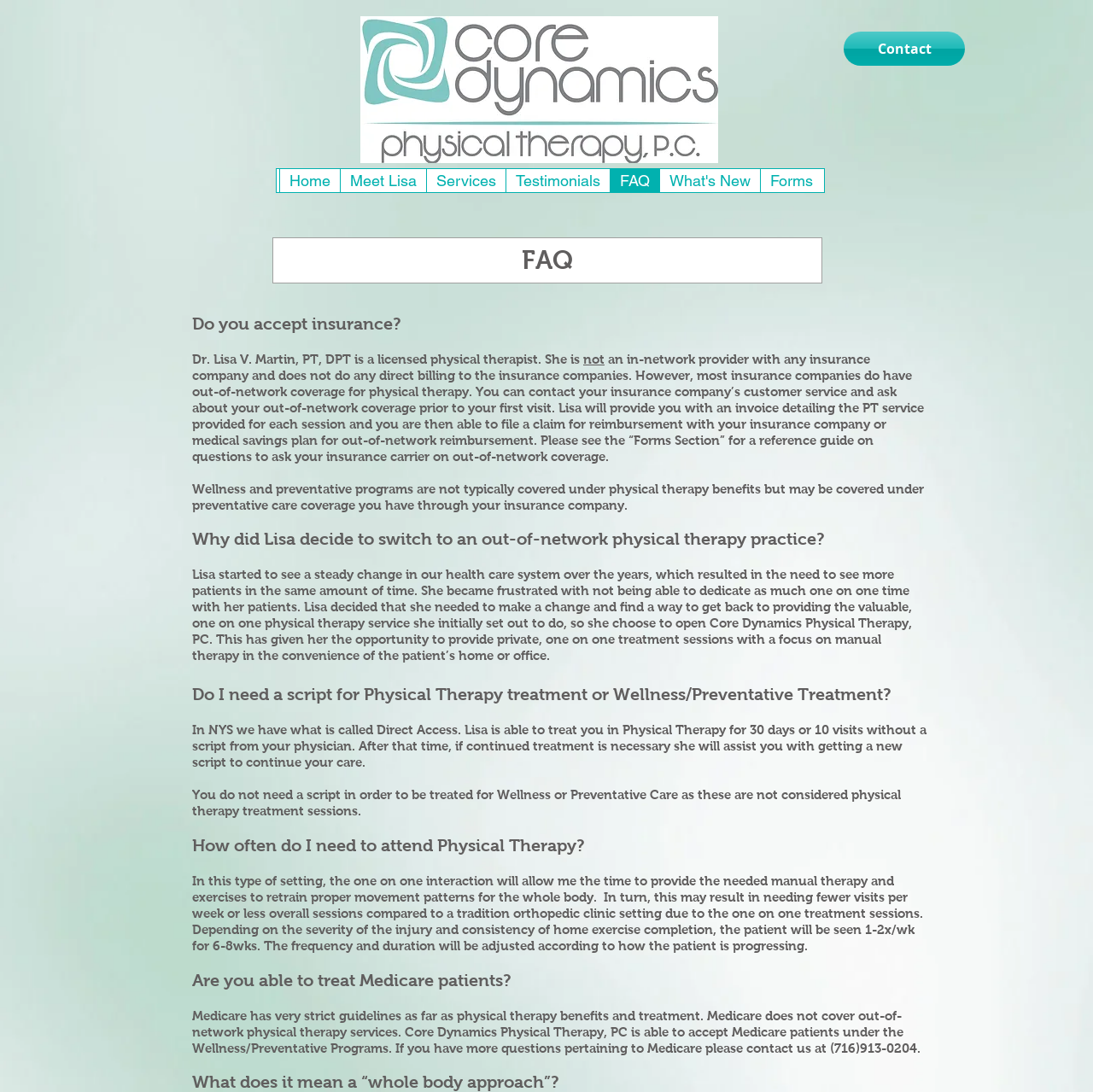Can Lisa treat Medicare patients?
Refer to the screenshot and answer in one word or phrase.

Only for Wellness/Preventative Programs